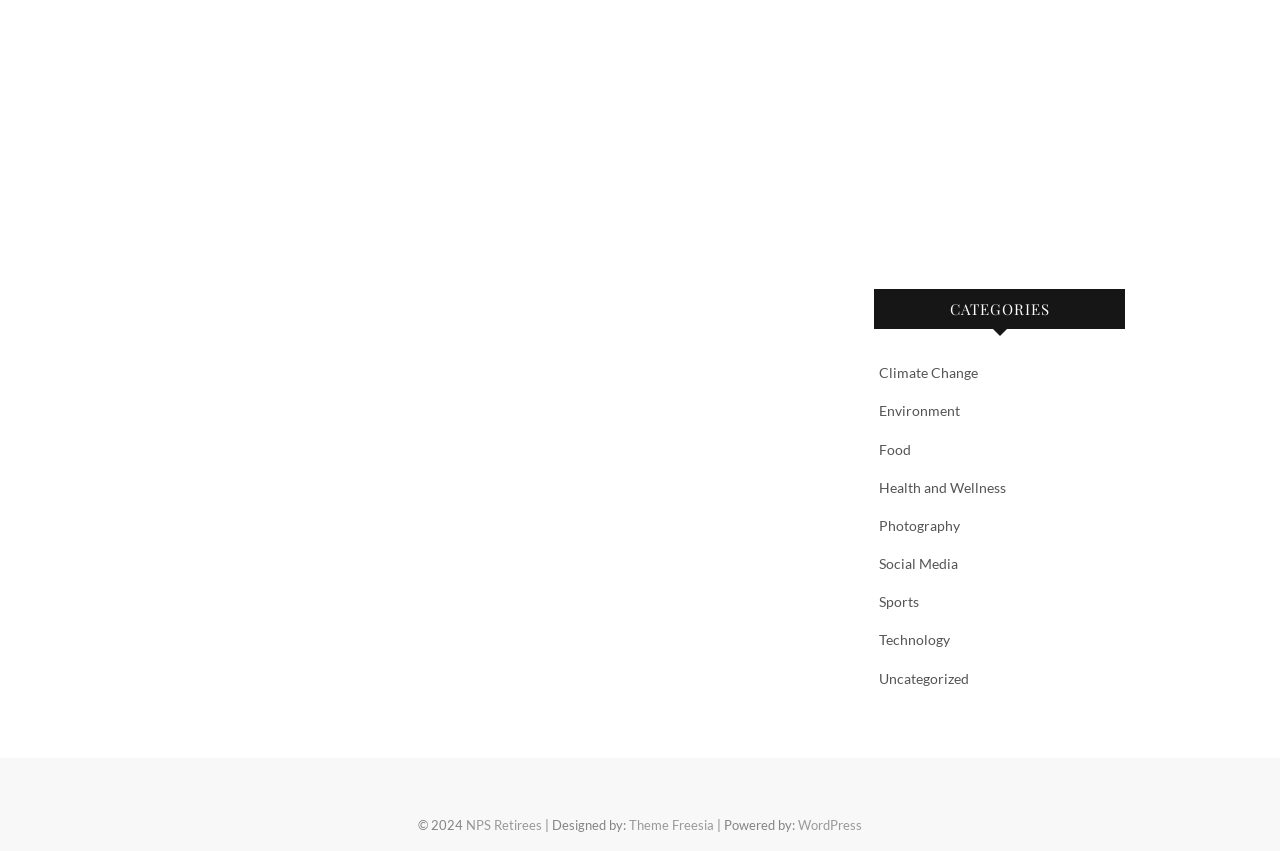Extract the bounding box coordinates for the UI element described as: "Climate Change".

[0.687, 0.428, 0.764, 0.448]